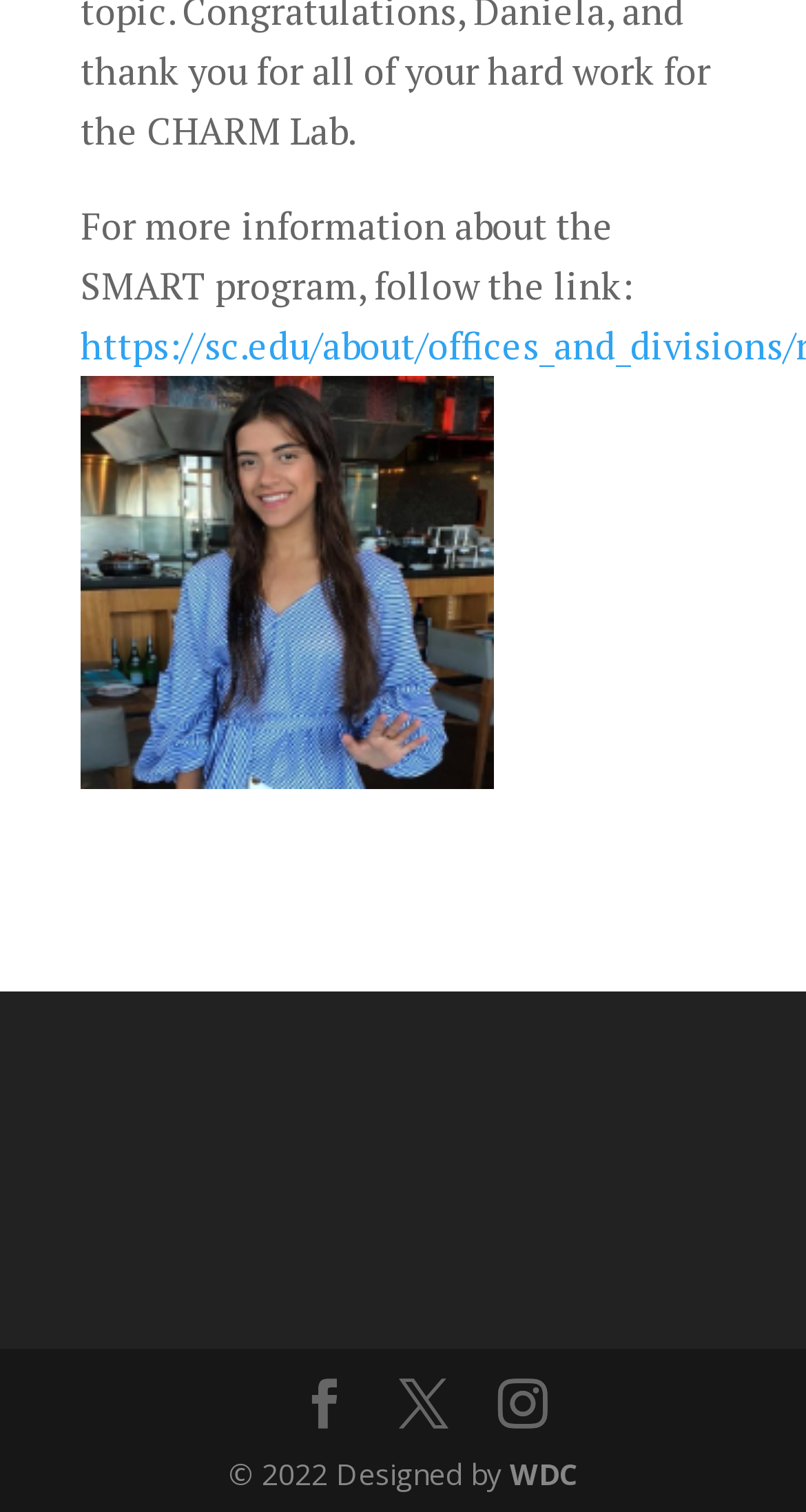What is the link about SMART program?
Answer the question with a thorough and detailed explanation.

The link is about getting more information about the SMART program, as indicated by the static text 'For more information about the SMART program, follow the link:' above the figure element.